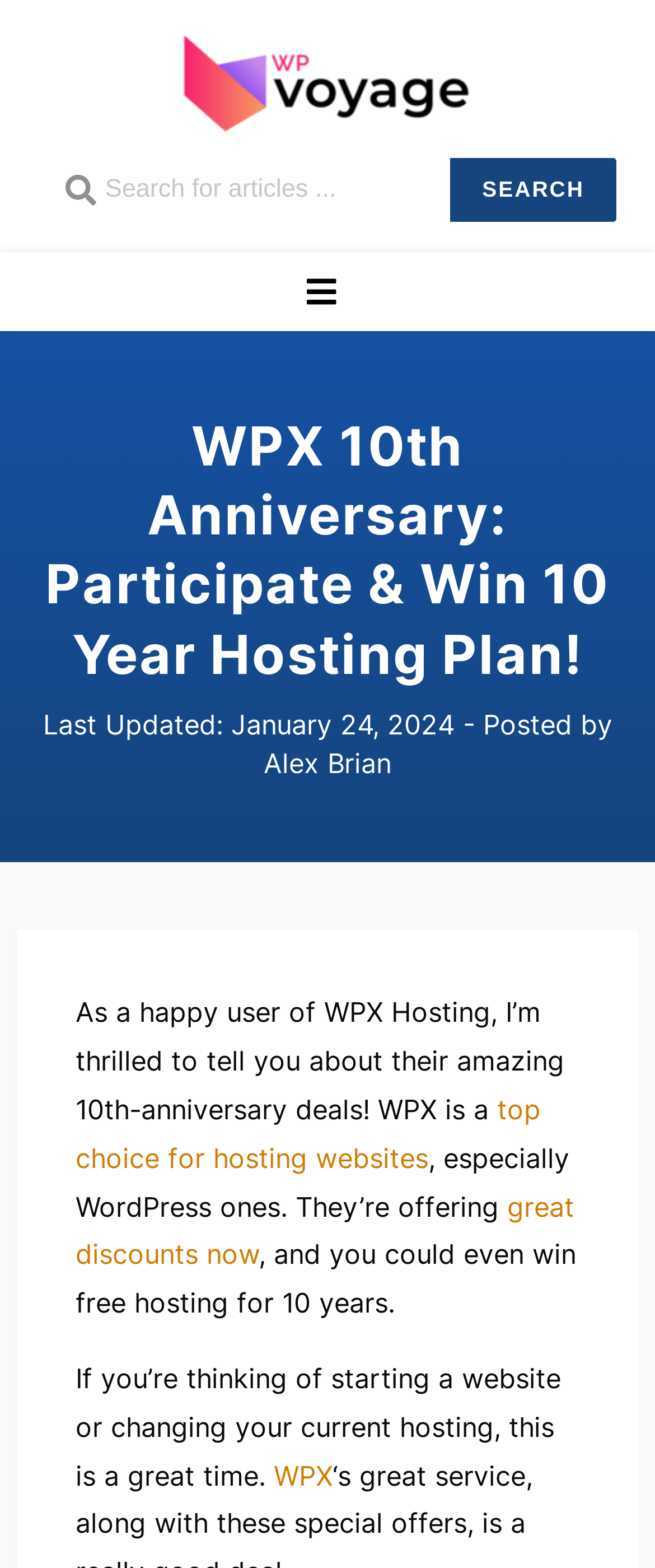Given the element description Alex Brian, specify the bounding box coordinates of the corresponding UI element in the format (top-left x, top-left y, bottom-right x, bottom-right y). All values must be between 0 and 1.

[0.403, 0.475, 0.597, 0.497]